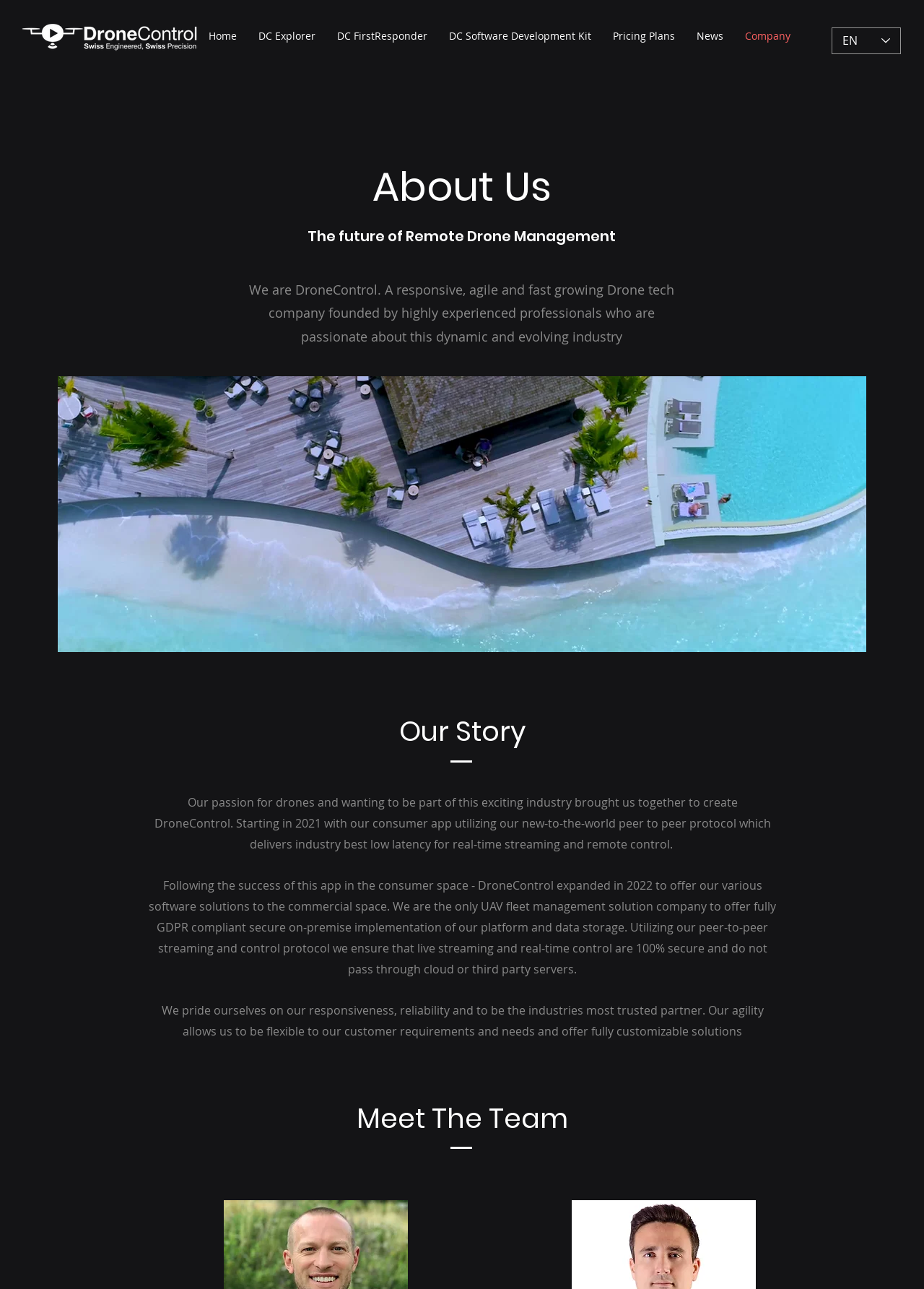Using the provided element description: "DC FirstResponder", identify the bounding box coordinates. The coordinates should be four floats between 0 and 1 in the order [left, top, right, bottom].

[0.353, 0.014, 0.474, 0.042]